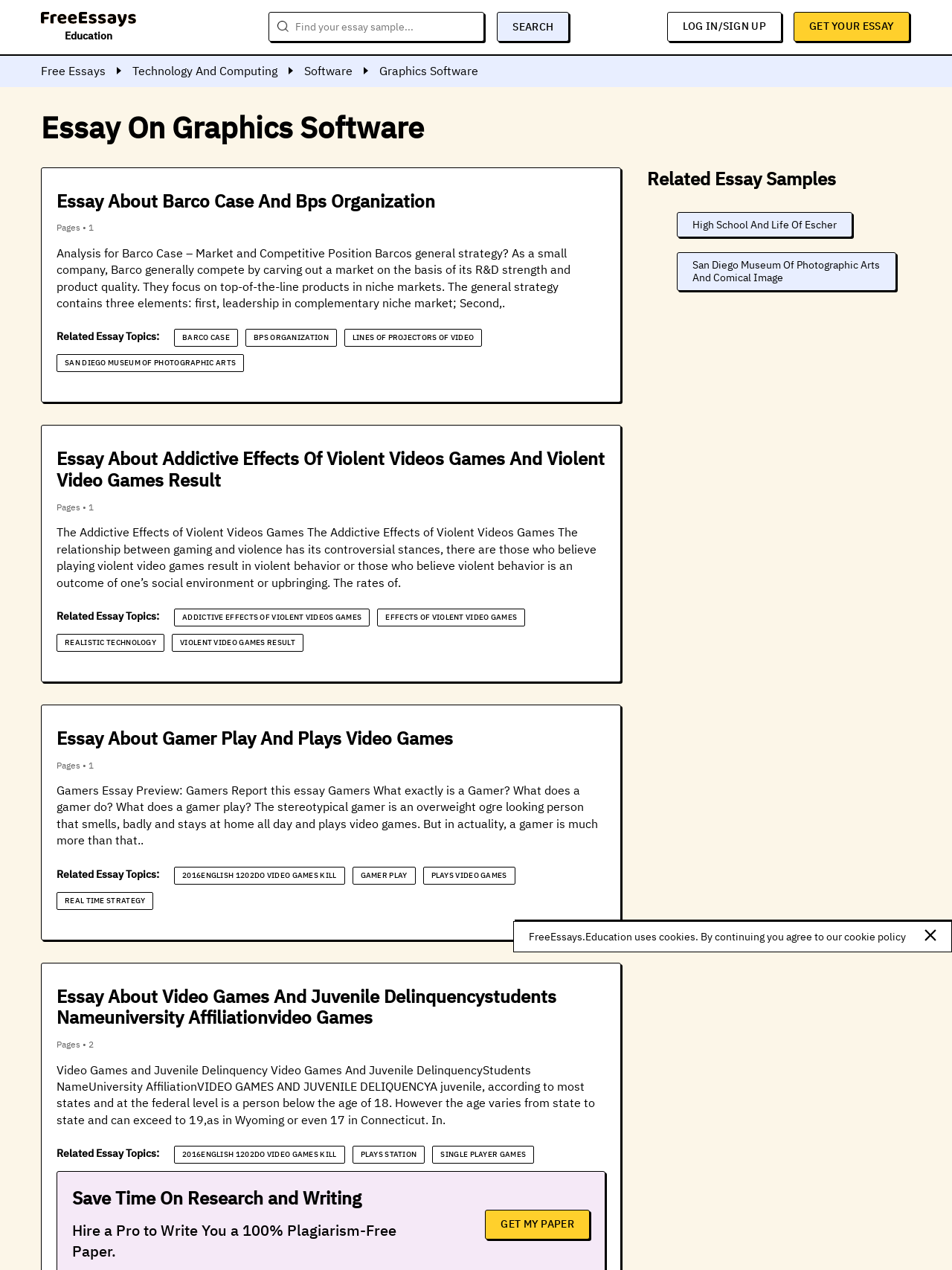How many pages does the first essay have?
Please provide a comprehensive answer based on the visual information in the image.

The first essay has one page, as indicated by the text 'Pages • 1' below the essay title.